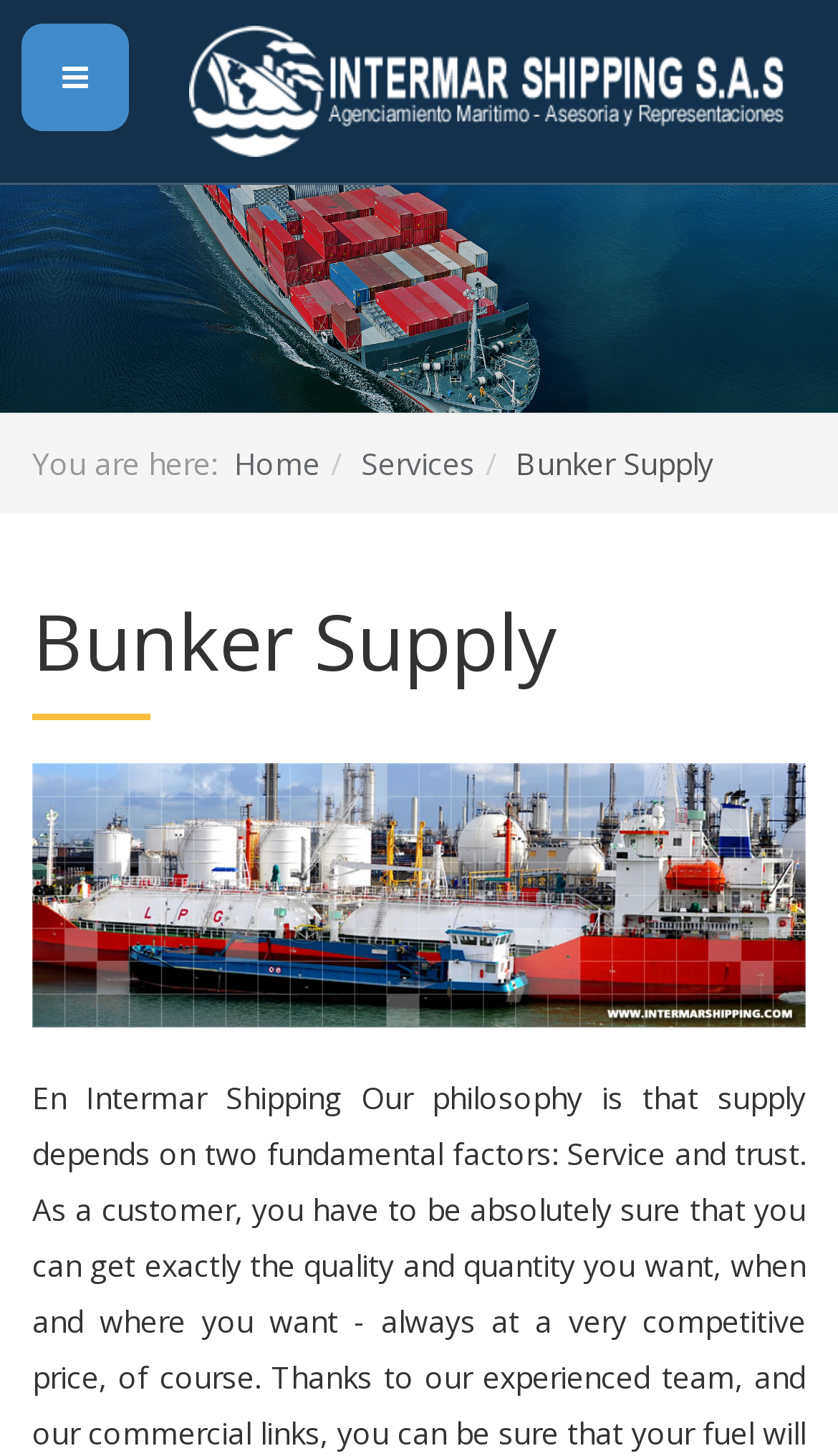Provide the bounding box coordinates of the HTML element this sentence describes: "Home". The bounding box coordinates consist of four float numbers between 0 and 1, i.e., [left, top, right, bottom].

[0.279, 0.304, 0.382, 0.332]